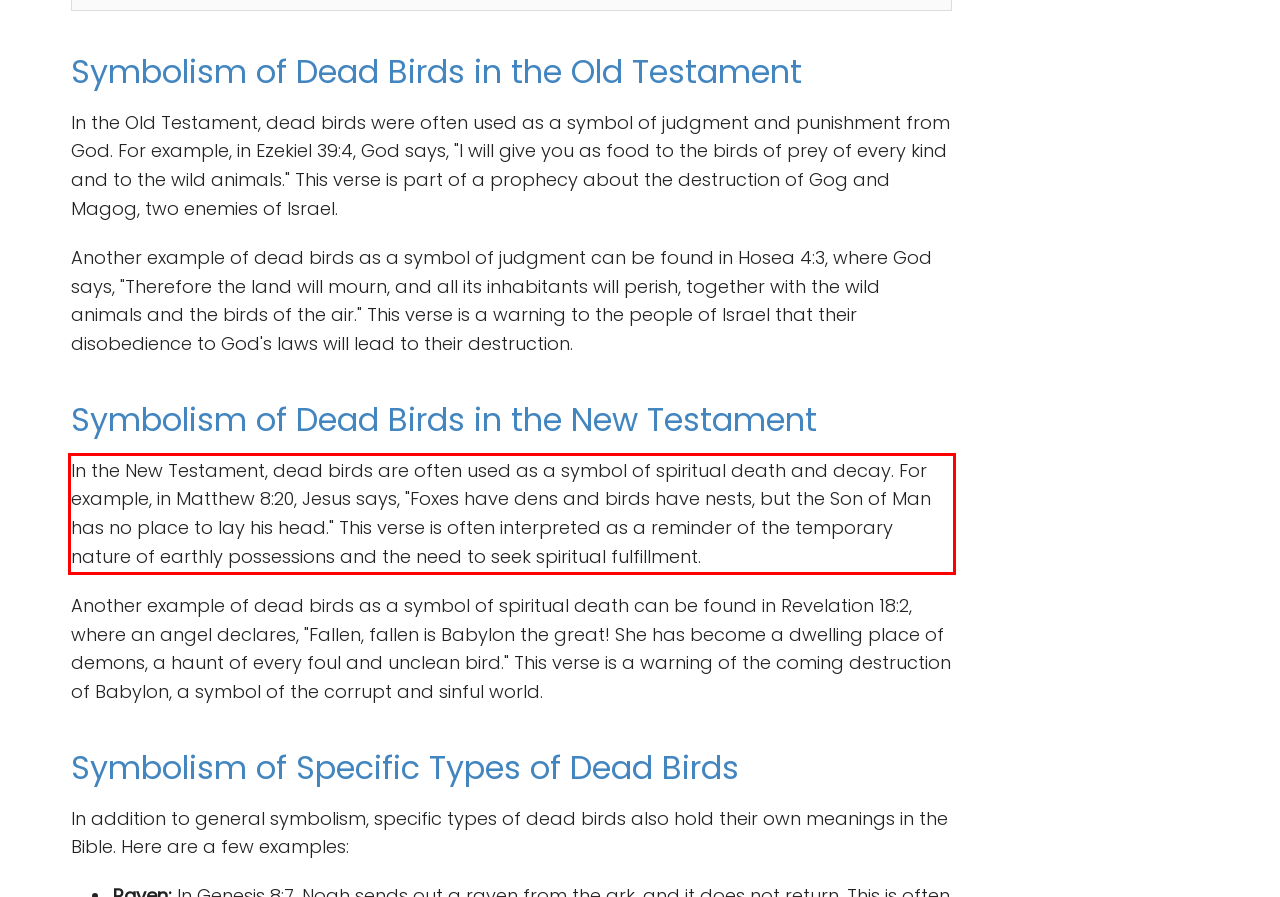Given the screenshot of a webpage, identify the red rectangle bounding box and recognize the text content inside it, generating the extracted text.

In the New Testament, dead birds are often used as a symbol of spiritual death and decay. For example, in Matthew 8:20, Jesus says, "Foxes have dens and birds have nests, but the Son of Man has no place to lay his head." This verse is often interpreted as a reminder of the temporary nature of earthly possessions and the need to seek spiritual fulfillment.